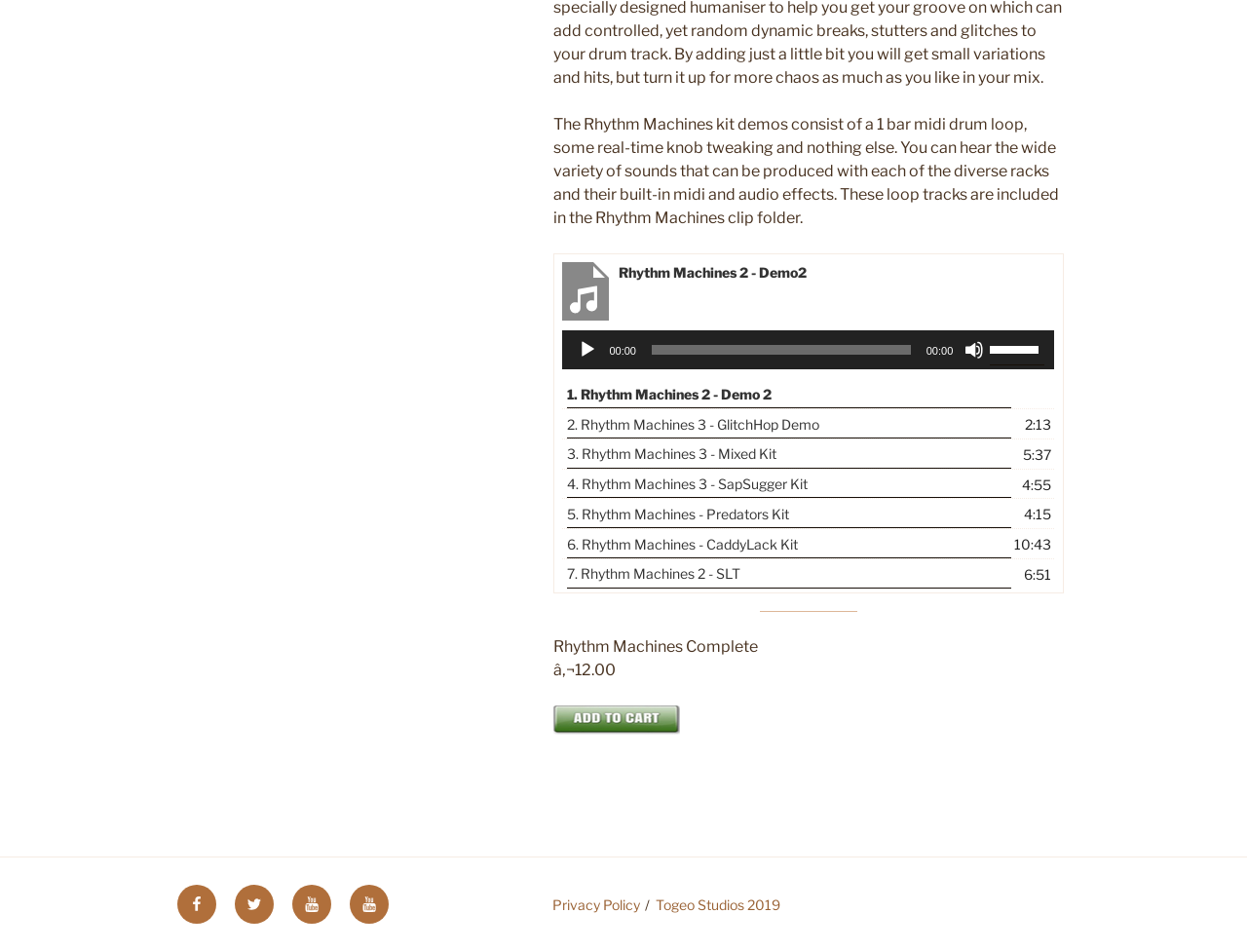Select the bounding box coordinates of the element I need to click to carry out the following instruction: "Click the 'Truendo.com' link".

None